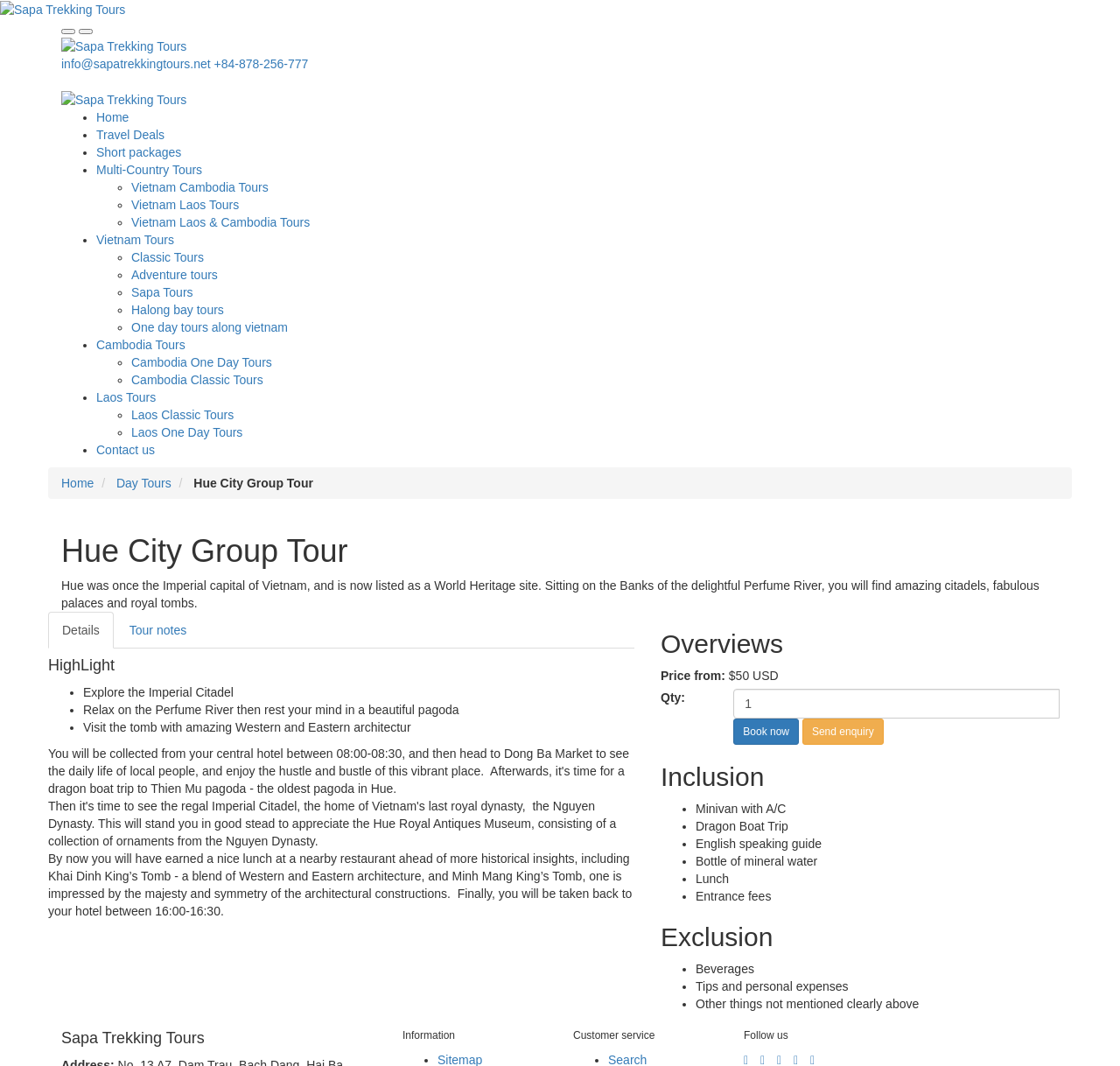Convey a detailed summary of the webpage, mentioning all key elements.

This webpage is about Hue City Group Tour, a travel agency offering tour packages to Hue, Vietnam. At the top of the page, there is a logo and a navigation menu with links to "Sapa Trekking Tours", "Home", "Travel Deals", "Short packages", "Multi-Country Tours", and other tour-related options.

Below the navigation menu, there is a section with contact information, including an email address and a phone number. Next to this section, there is a list of links to different types of tours, such as "Vietnam Tours", "Cambodia Tours", and "Laos Tours", each with sub-links to specific tour packages.

The main content of the page is divided into several sections. The first section is an introduction to Hue City Group Tour, with a heading and a brief description of the tour. This is followed by a section highlighting the tour's features, including exploring the Imperial Citadel, relaxing on the Perfume River, and visiting the tomb with amazing Western and Eastern architecture.

The next section provides an overview of the tour, including the price, which is $50 USD, and a quantity field to book the tour. There are also two buttons, "Book now" and "Send enquiry", to facilitate booking.

The final section is about the tour's inclusions, which are listed in bullet points, including transportation, meals, and entrance fees.

Throughout the page, there are several images and icons, including a logo, navigation icons, and list markers, which are used to break up the text and make the content more visually appealing.